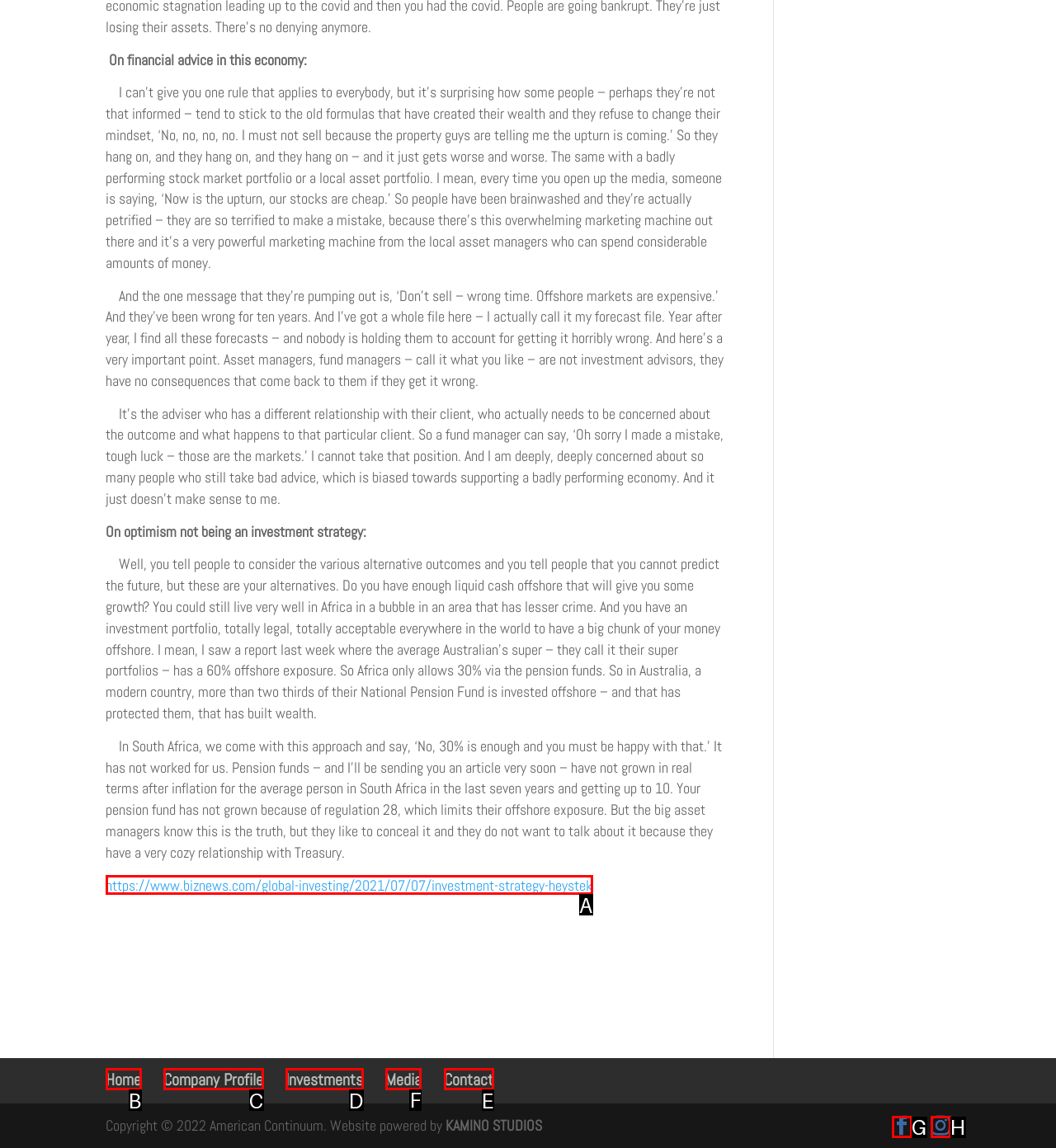Identify the correct option to click in order to complete this task: Check the date
Answer with the letter of the chosen option directly.

None